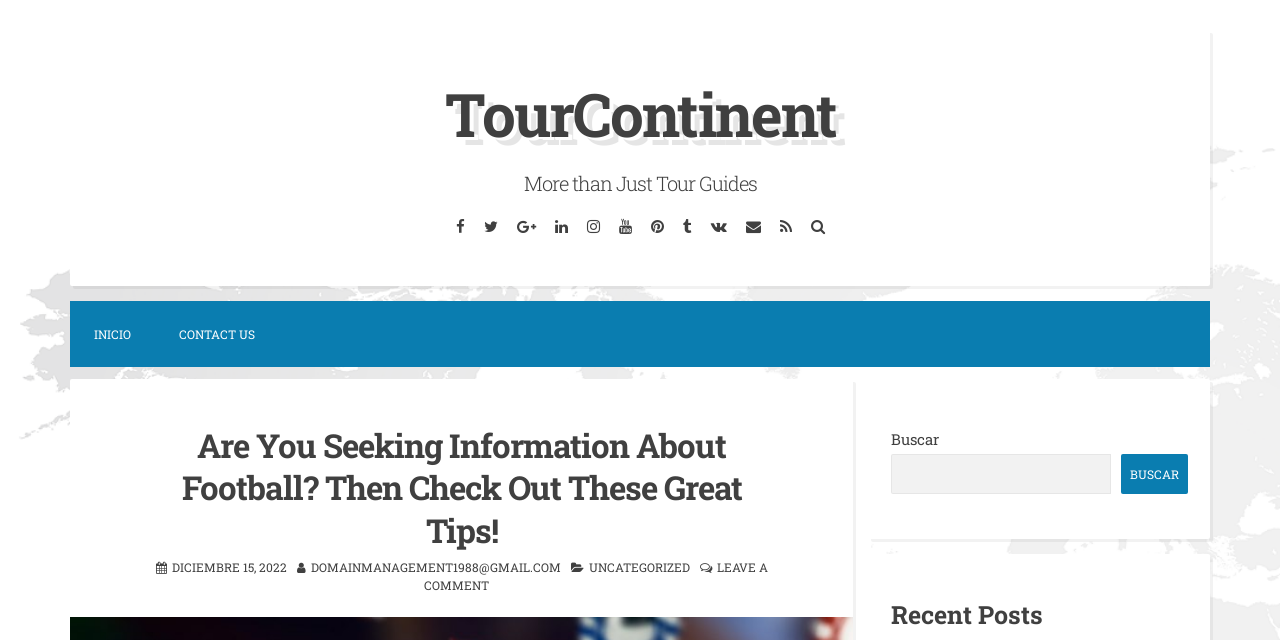Find the bounding box coordinates of the area to click in order to follow the instruction: "Search for something".

[0.696, 0.709, 0.868, 0.771]